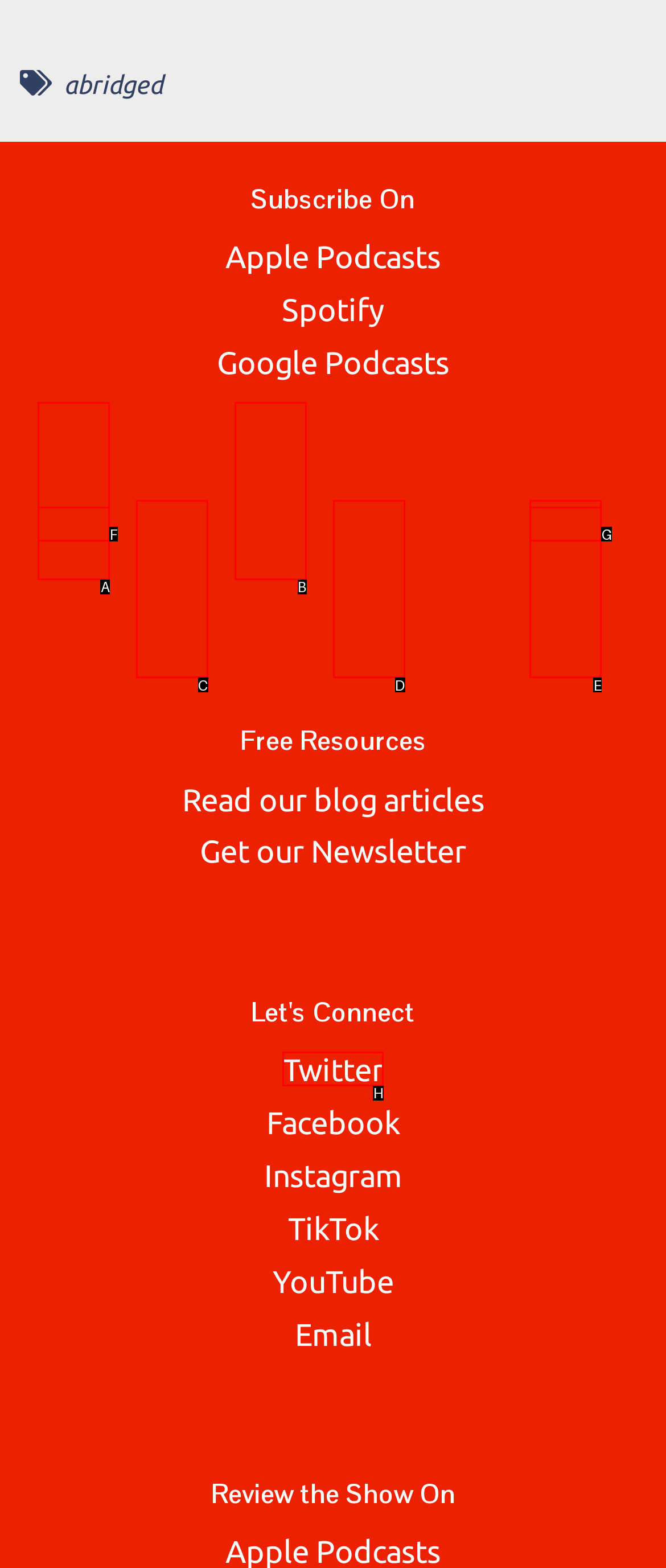Determine which option fits the following description: alt="Pocket Casts"
Answer with the corresponding option's letter directly.

C